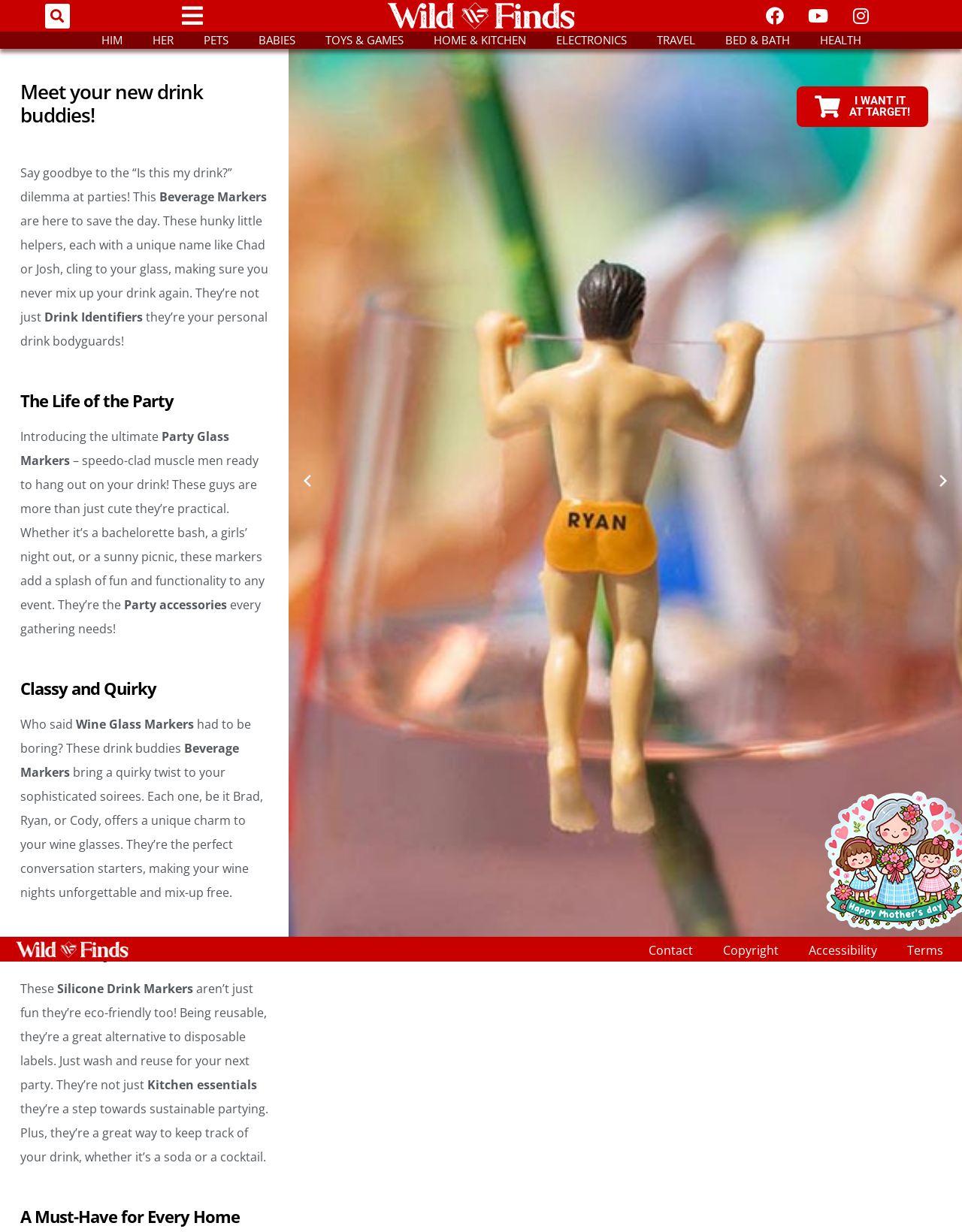Using the given description, provide the bounding box coordinates formatted as (top-left x, top-left y, bottom-right x, bottom-right y), with all values being floating point numbers between 0 and 1. Description: I want itat Target!

[0.828, 0.07, 0.965, 0.103]